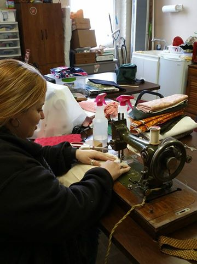What is stored in the background cabinets?
Can you give a detailed and elaborate answer to the question?

The storage cabinets in the background of the image likely contain additional crafting supplies, such as threads, needles, and other materials, which are not immediately needed for the current quilting project but are kept organized and within reach.